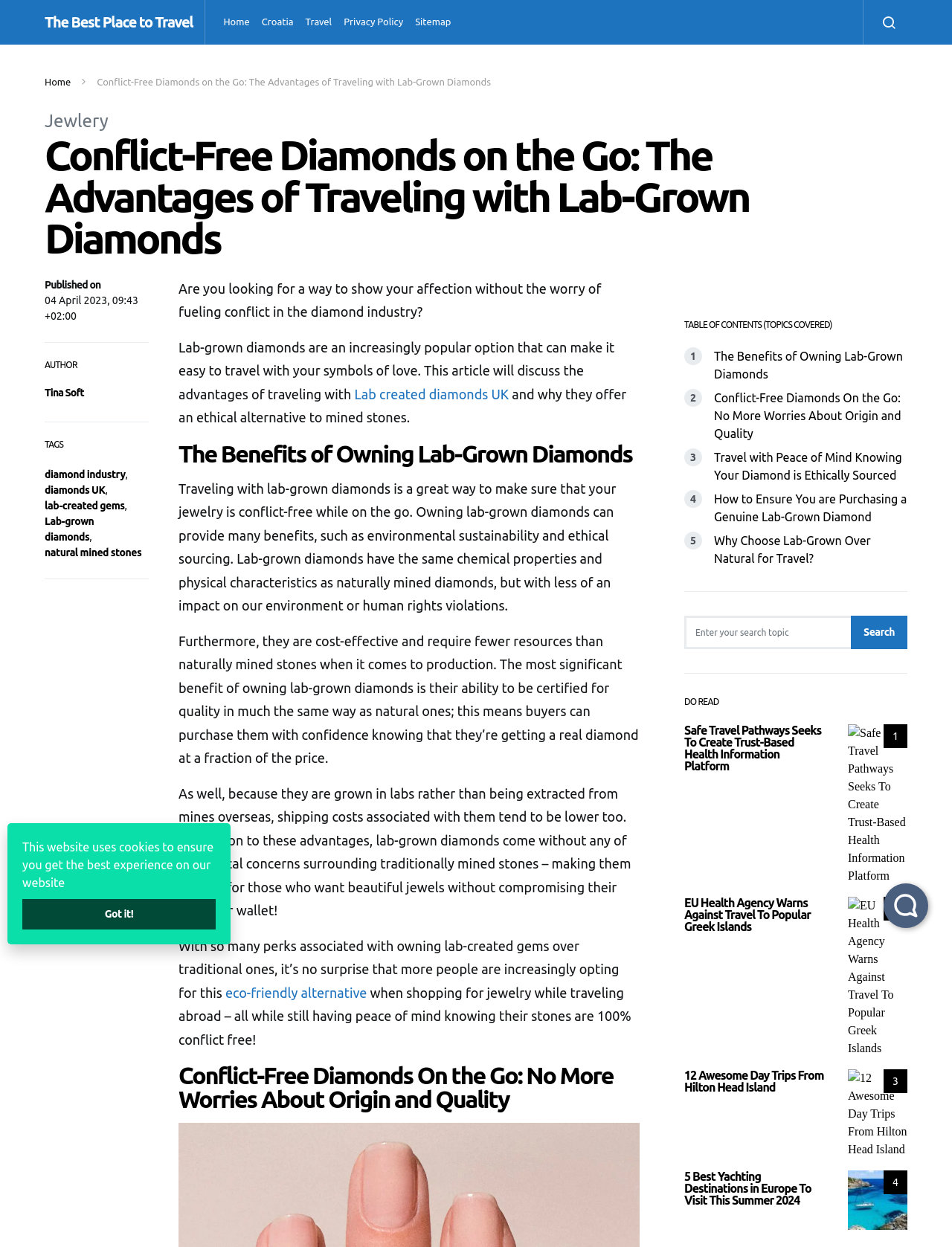Find and provide the bounding box coordinates for the UI element described with: "Lab created diamonds UK".

[0.372, 0.31, 0.535, 0.322]